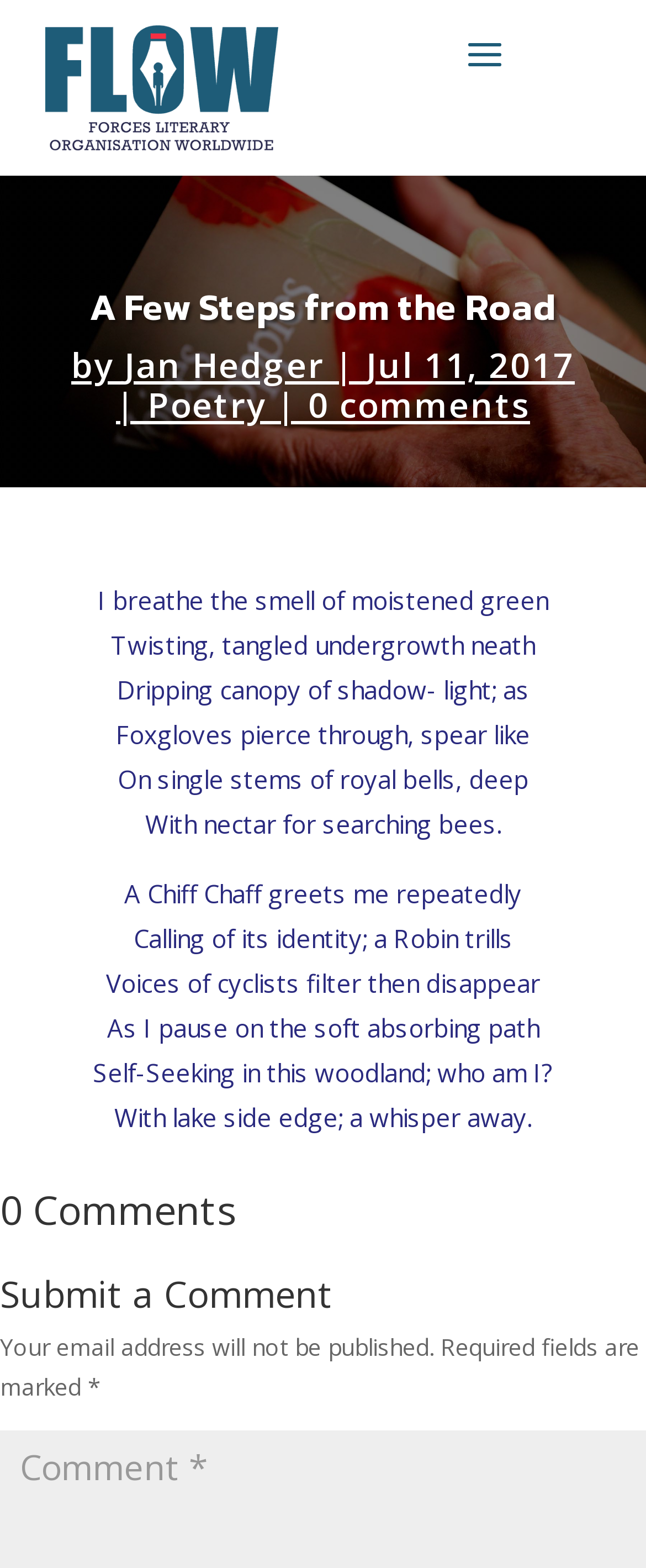Please identify the webpage's heading and generate its text content.

A Few Steps from the Road